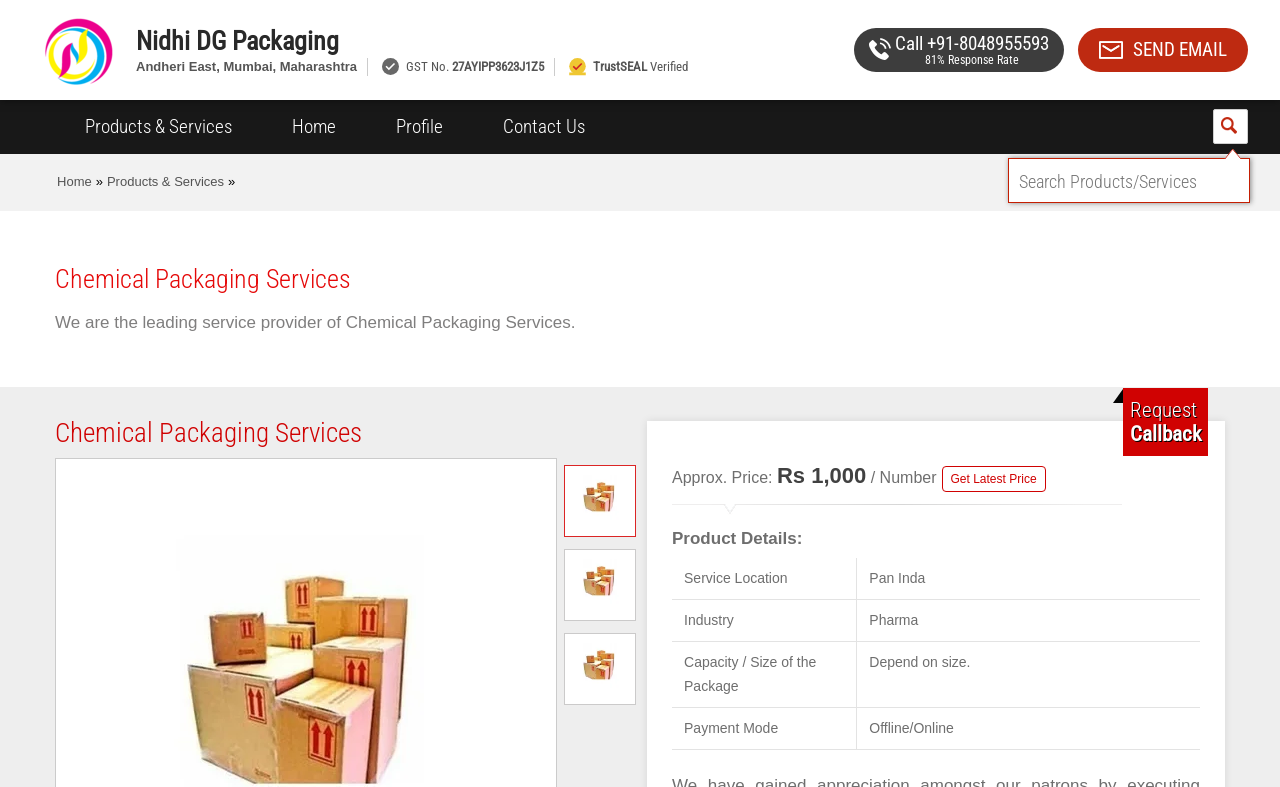Find the bounding box coordinates of the clickable element required to execute the following instruction: "Search for products or services". Provide the coordinates as four float numbers between 0 and 1, i.e., [left, top, right, bottom].

[0.788, 0.205, 0.976, 0.257]